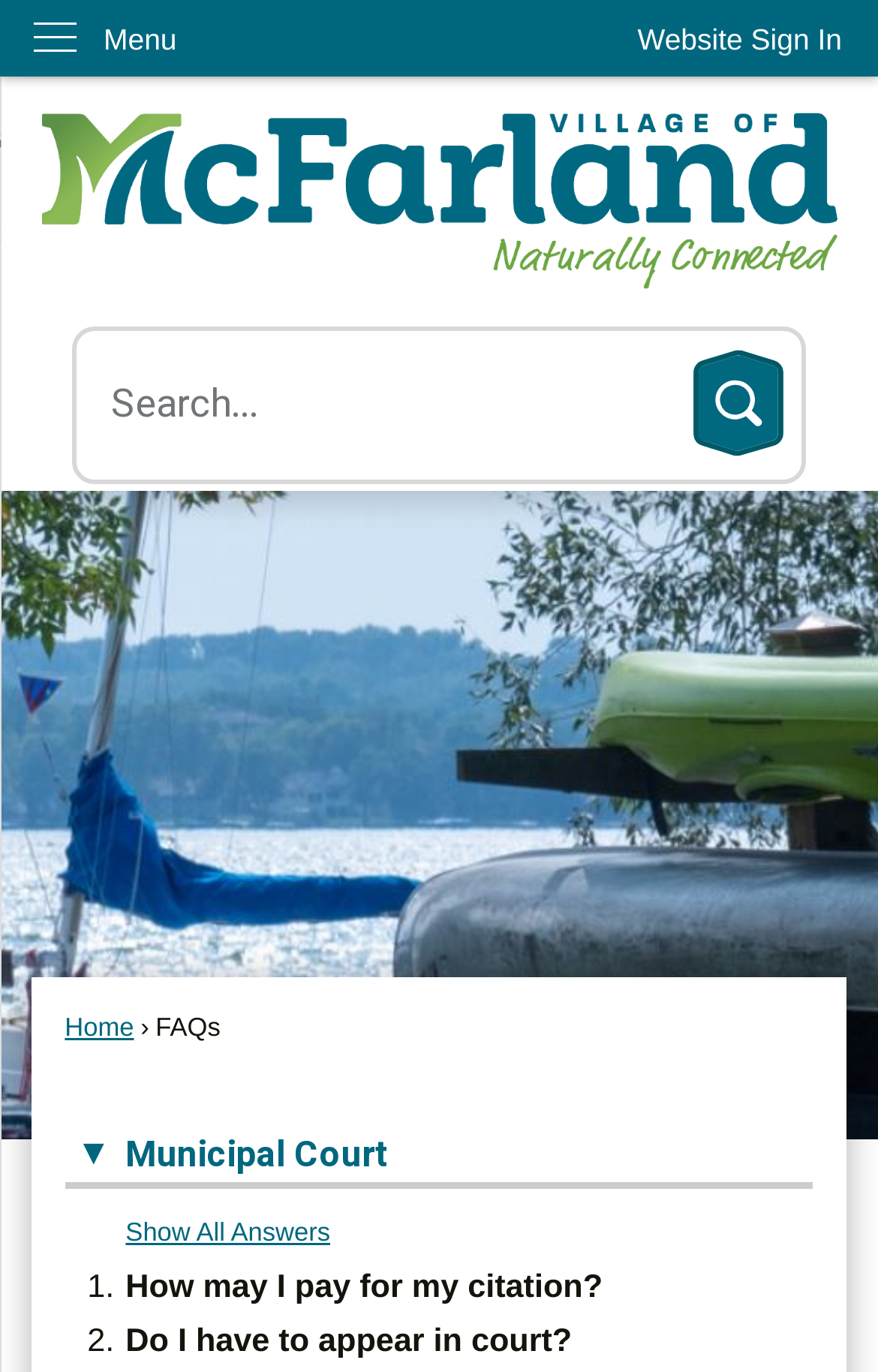Specify the bounding box coordinates of the element's region that should be clicked to achieve the following instruction: "Go to Home Page". The bounding box coordinates consist of four float numbers between 0 and 1, in the format [left, top, right, bottom].

[0.037, 0.073, 0.963, 0.214]